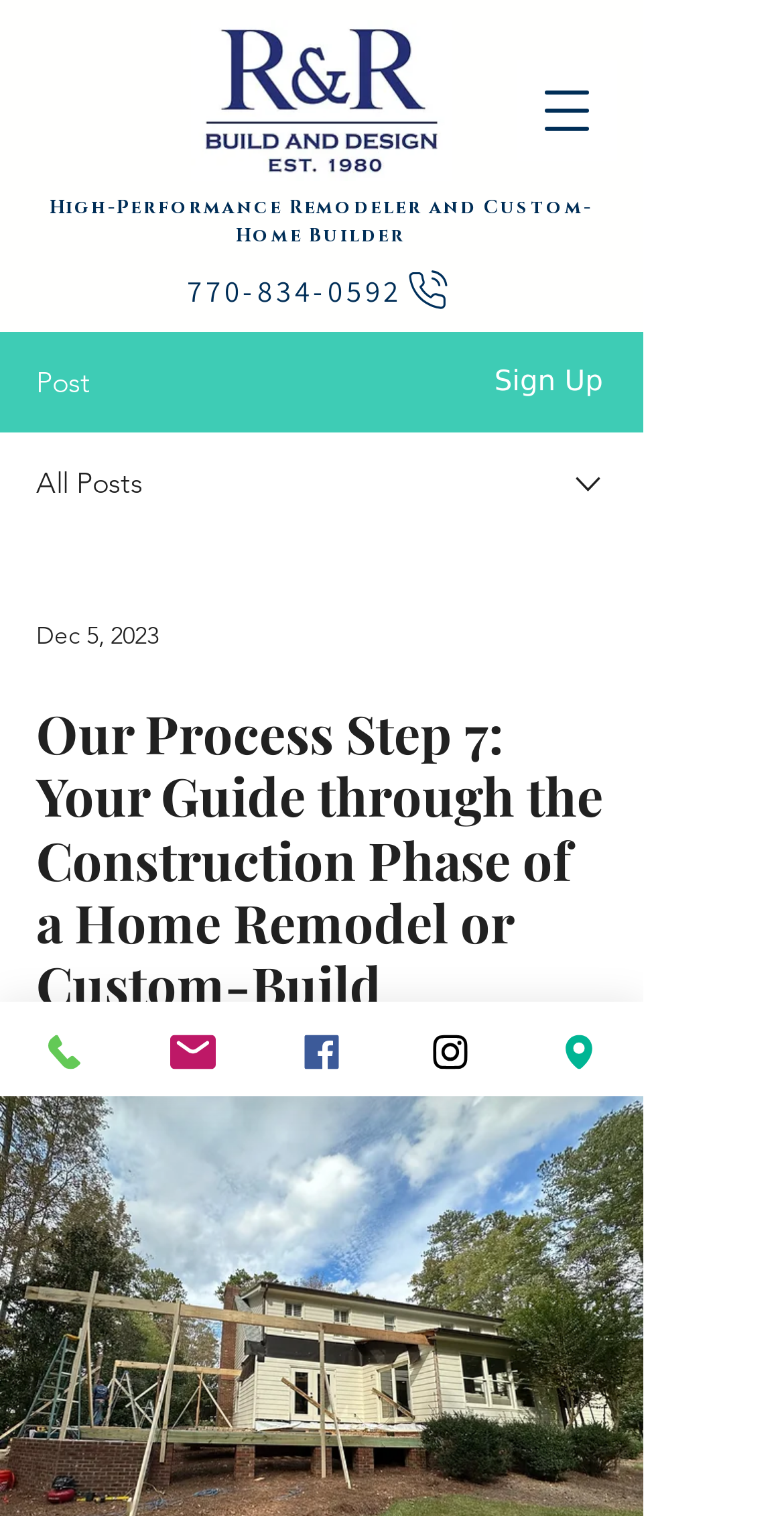Please find the bounding box coordinates of the element that must be clicked to perform the given instruction: "Click the R&R Build and Design Logo". The coordinates should be four float numbers from 0 to 1, i.e., [left, top, right, bottom].

[0.244, 0.013, 0.577, 0.119]